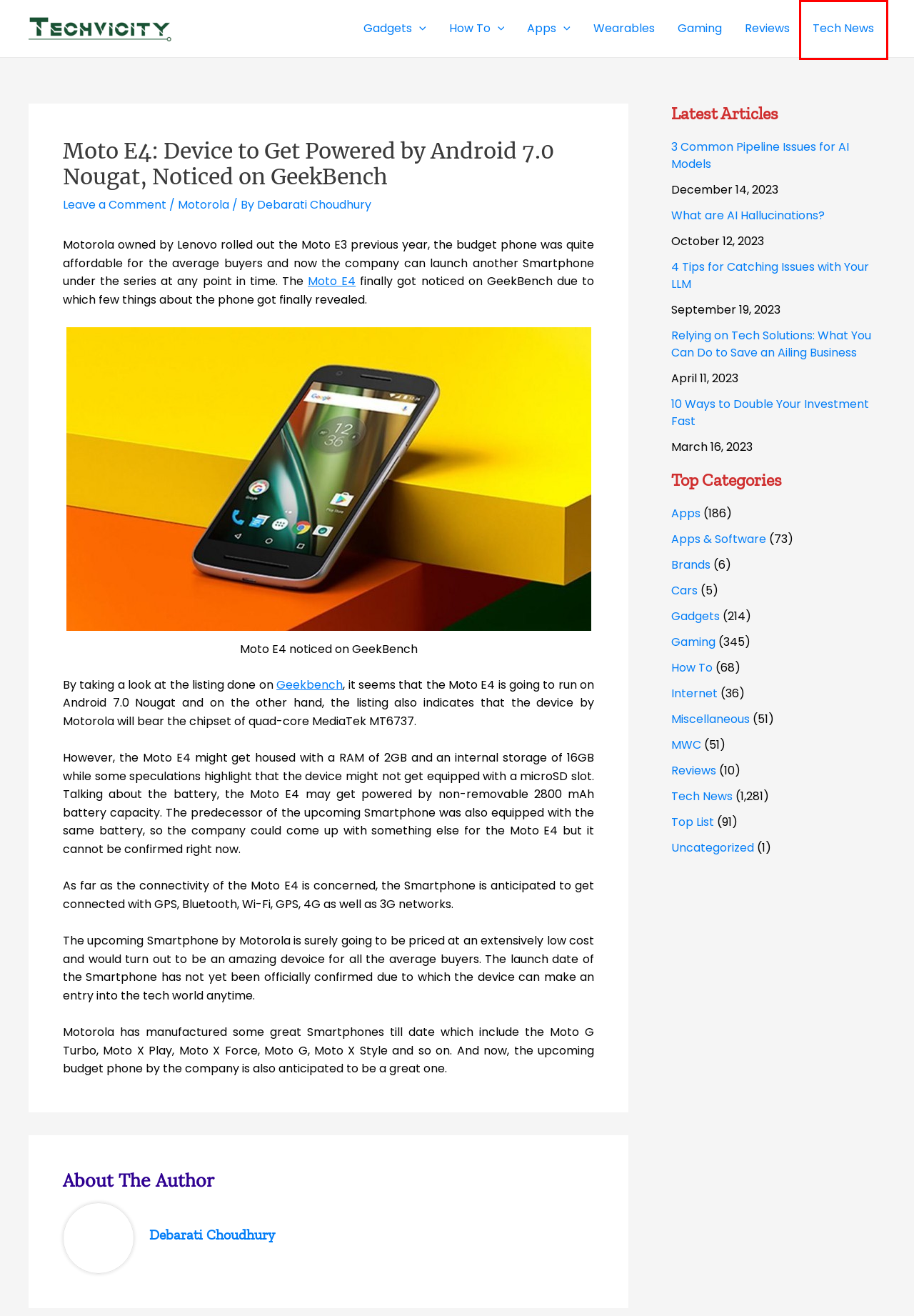A screenshot of a webpage is given, featuring a red bounding box around a UI element. Please choose the webpage description that best aligns with the new webpage after clicking the element in the bounding box. These are the descriptions:
A. Wearables Archives - Techvicity- Your Technology News Hub
B. Gadgets Archives - Techvicity- Your Technology News Hub
C. Internet Archives - Techvicity- Your Technology News Hub
D. Top List Archives - Techvicity- Your Technology News Hub
E. Moto E4 Archives - Techvicity- Your Technology News Hub
F. Tech News Archives - Techvicity- Your Technology News Hub
G. Apps & Software Archives - Techvicity- Your Technology News Hub
H. Brands Archives - Techvicity- Your Technology News Hub

F